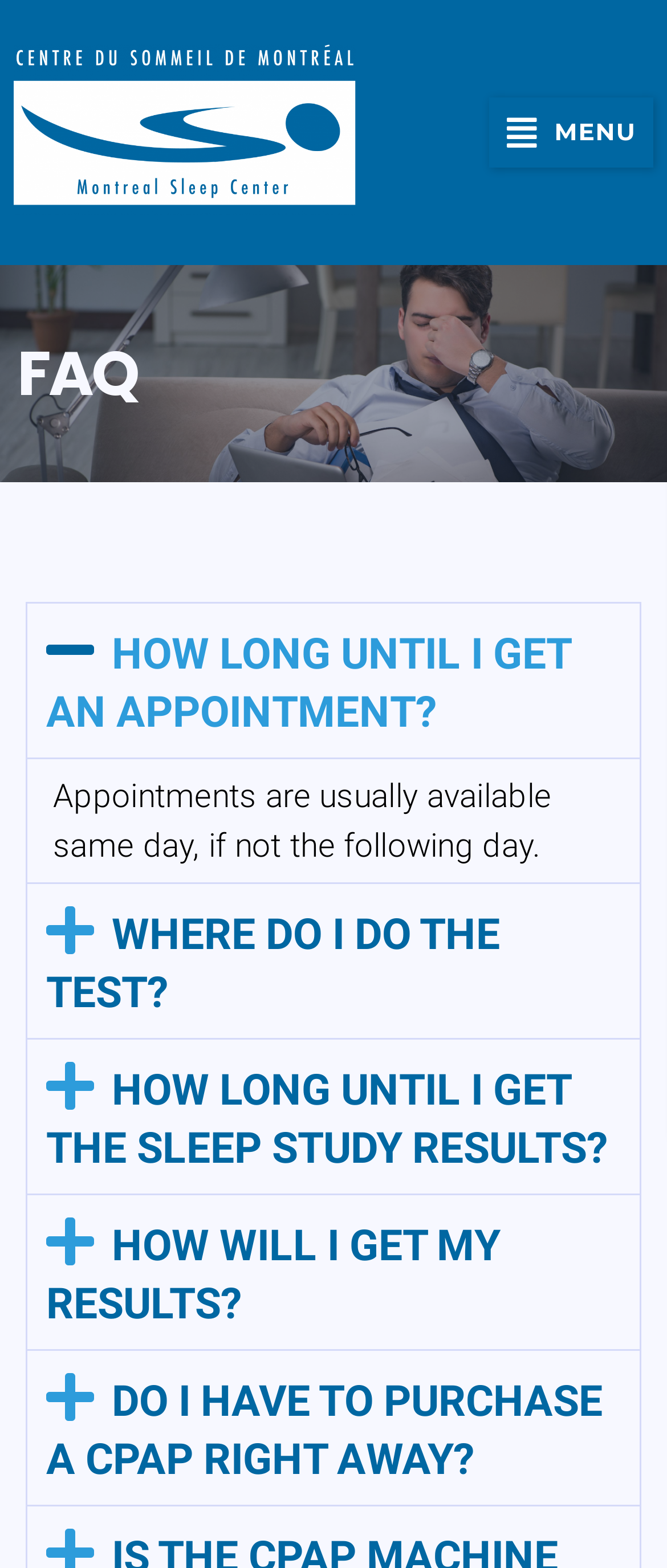What is the purpose of the MENU link?
Using the image as a reference, deliver a detailed and thorough answer to the question.

The MENU link is likely used for navigation purposes, allowing users to access other parts of the website. Its exact functionality cannot be determined from the current webpage, but its purpose can be inferred based on common web design practices.